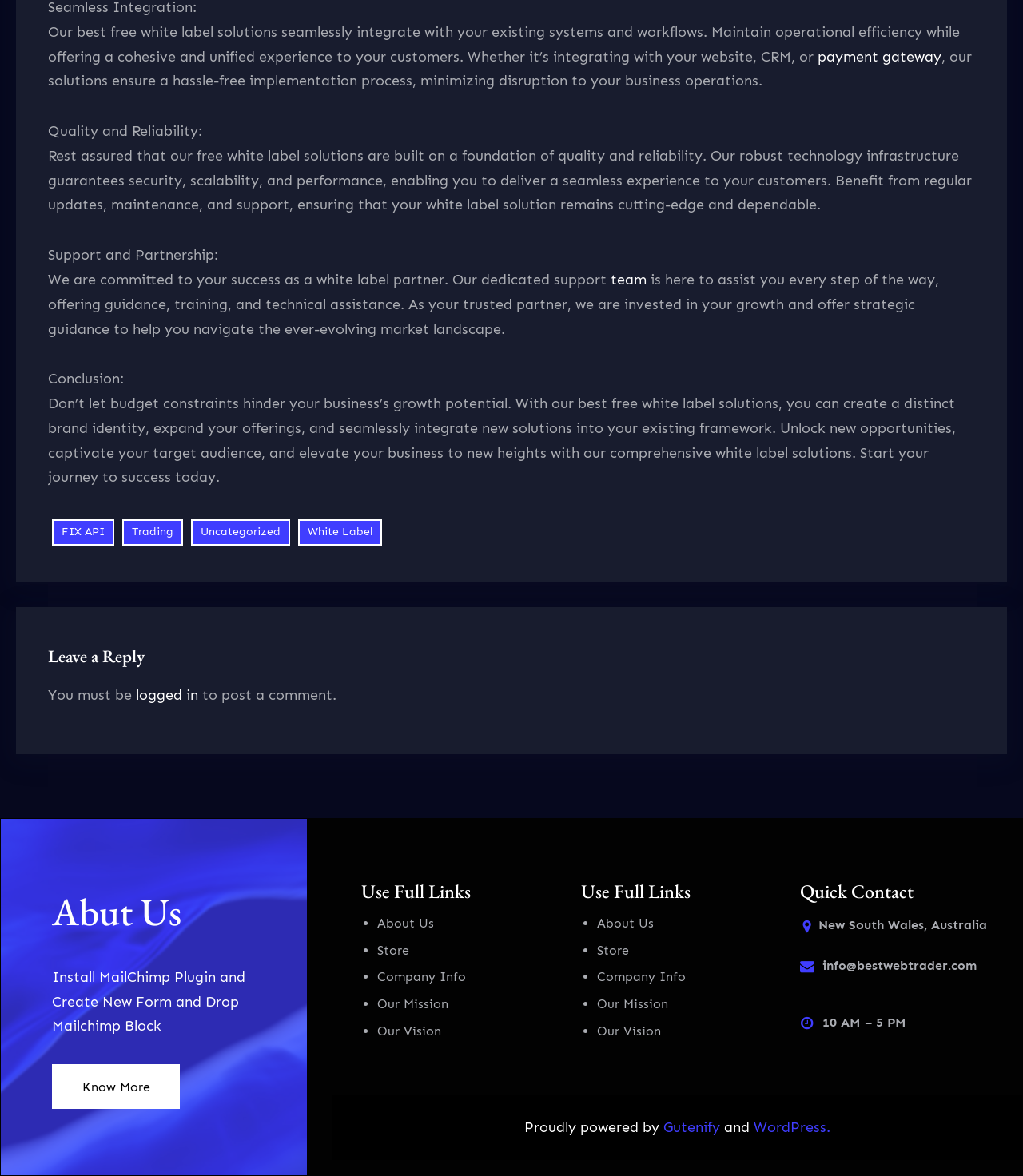Please identify the bounding box coordinates of the element I need to click to follow this instruction: "Click on the 'team' link".

[0.597, 0.23, 0.632, 0.245]